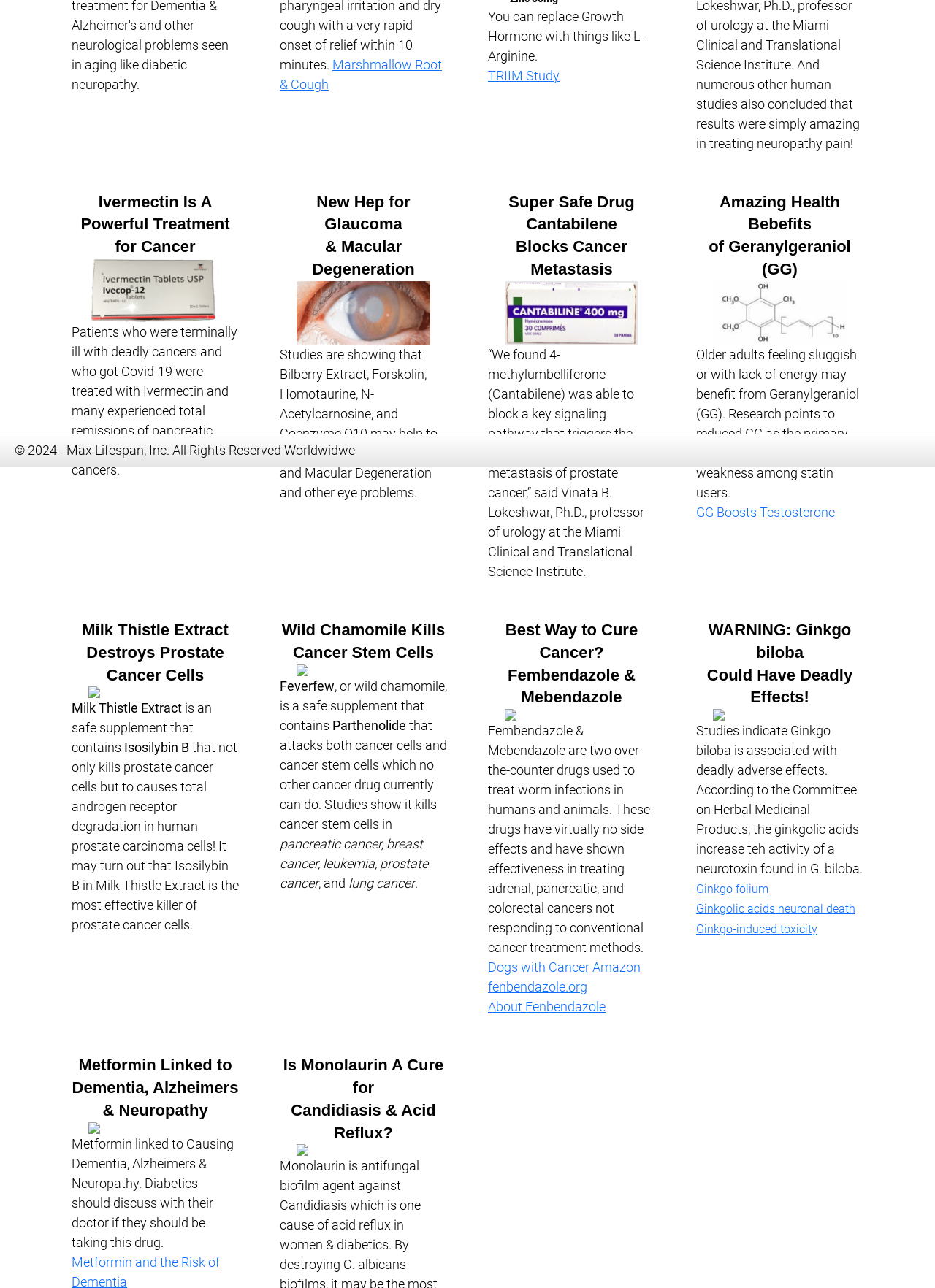Determine the bounding box coordinates of the UI element described below. Use the format (top-left x, top-left y, bottom-right x, bottom-right y) with floating point numbers between 0 and 1: Ginkgolic acids neuronal death

[0.745, 0.7, 0.915, 0.711]